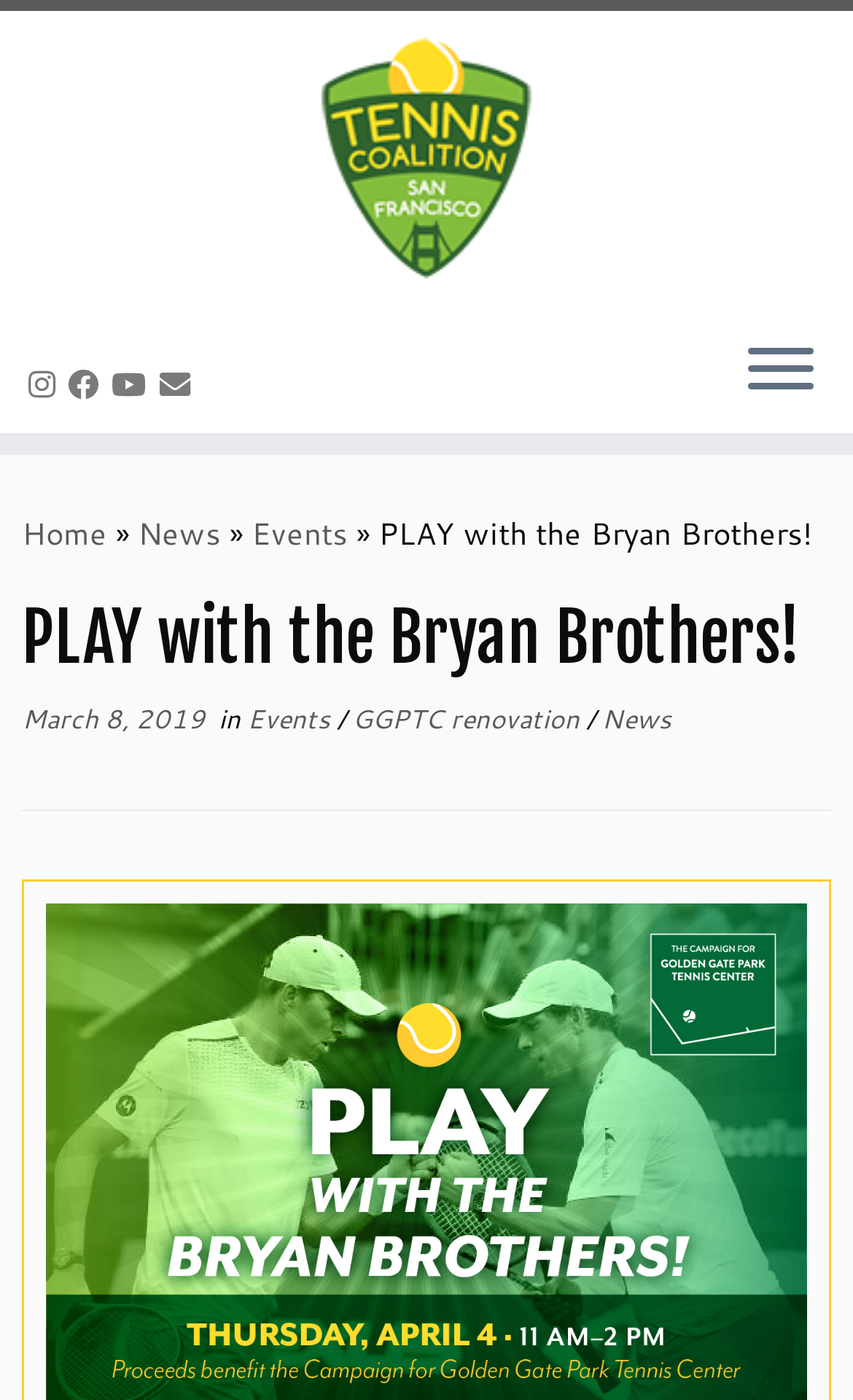What is the category of the news?
Answer the question with just one word or phrase using the image.

Events